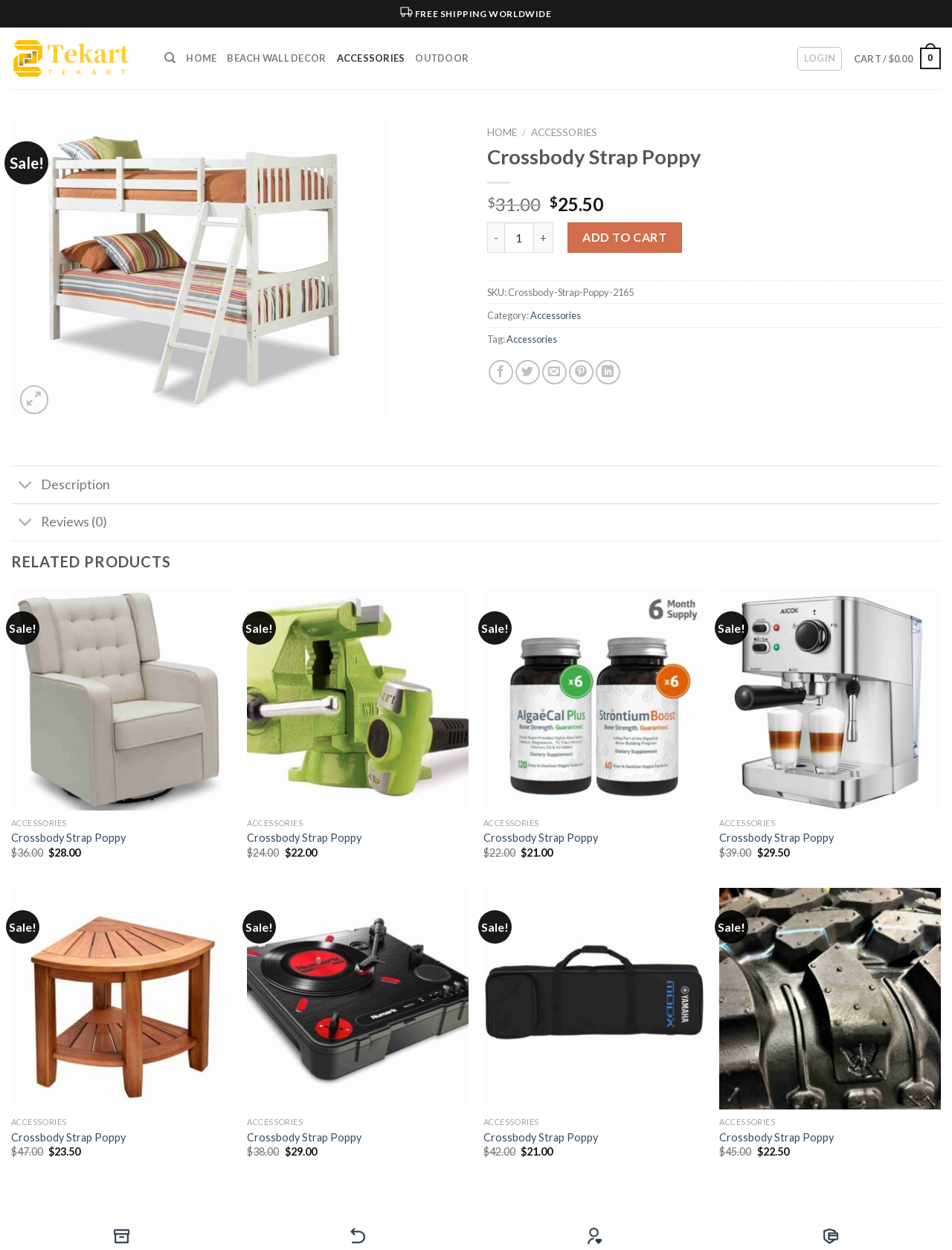What is the name of the website?
Please provide a comprehensive answer to the question based on the webpage screenshot.

I found the name of the website by looking at the top-left corner of the page, where it says 'DISCOUNTEKART'.